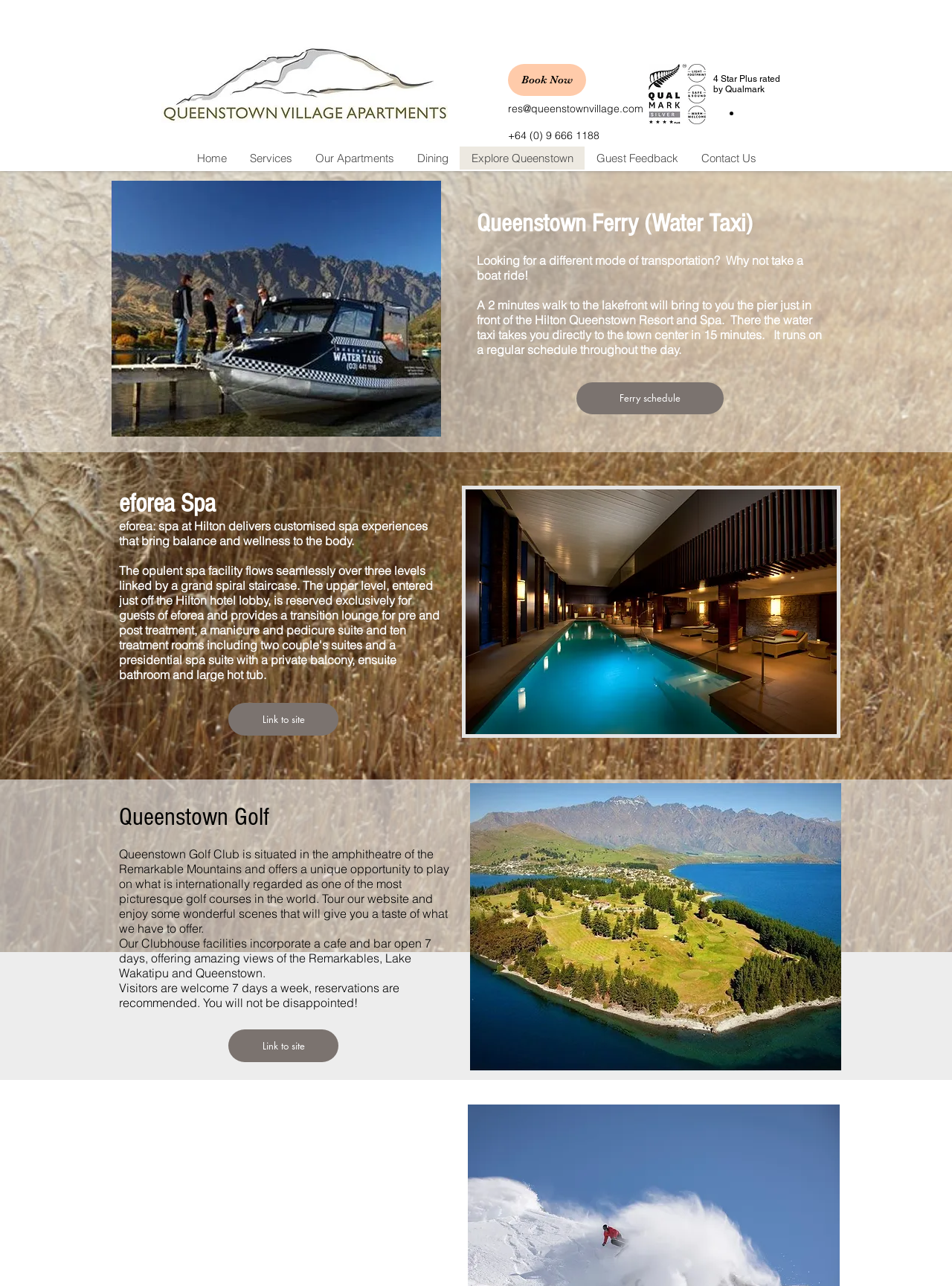Determine the heading of the webpage and extract its text content.

4 Star Plus rated by Qualmark